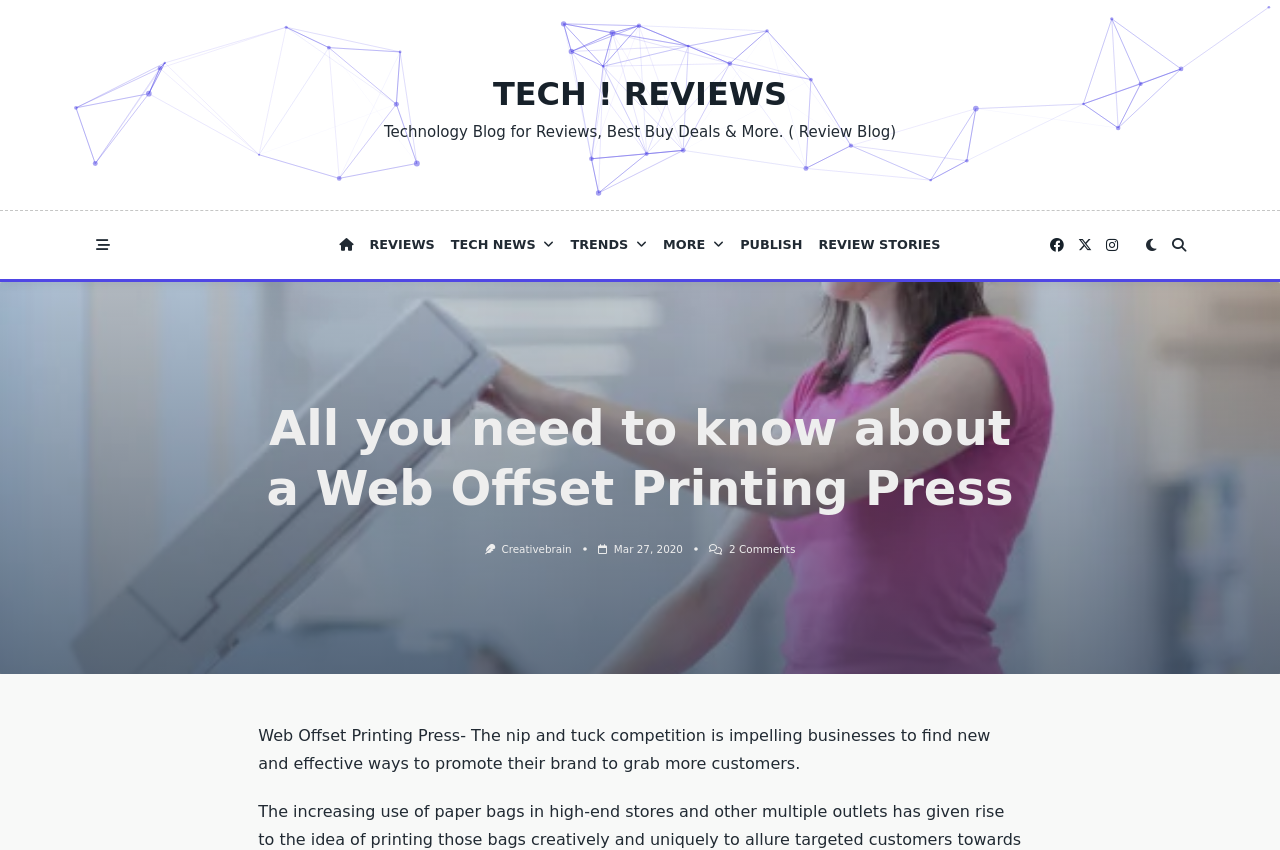Determine the bounding box coordinates of the region that needs to be clicked to achieve the task: "Click on the 'PUBLISH' link".

[0.572, 0.268, 0.633, 0.308]